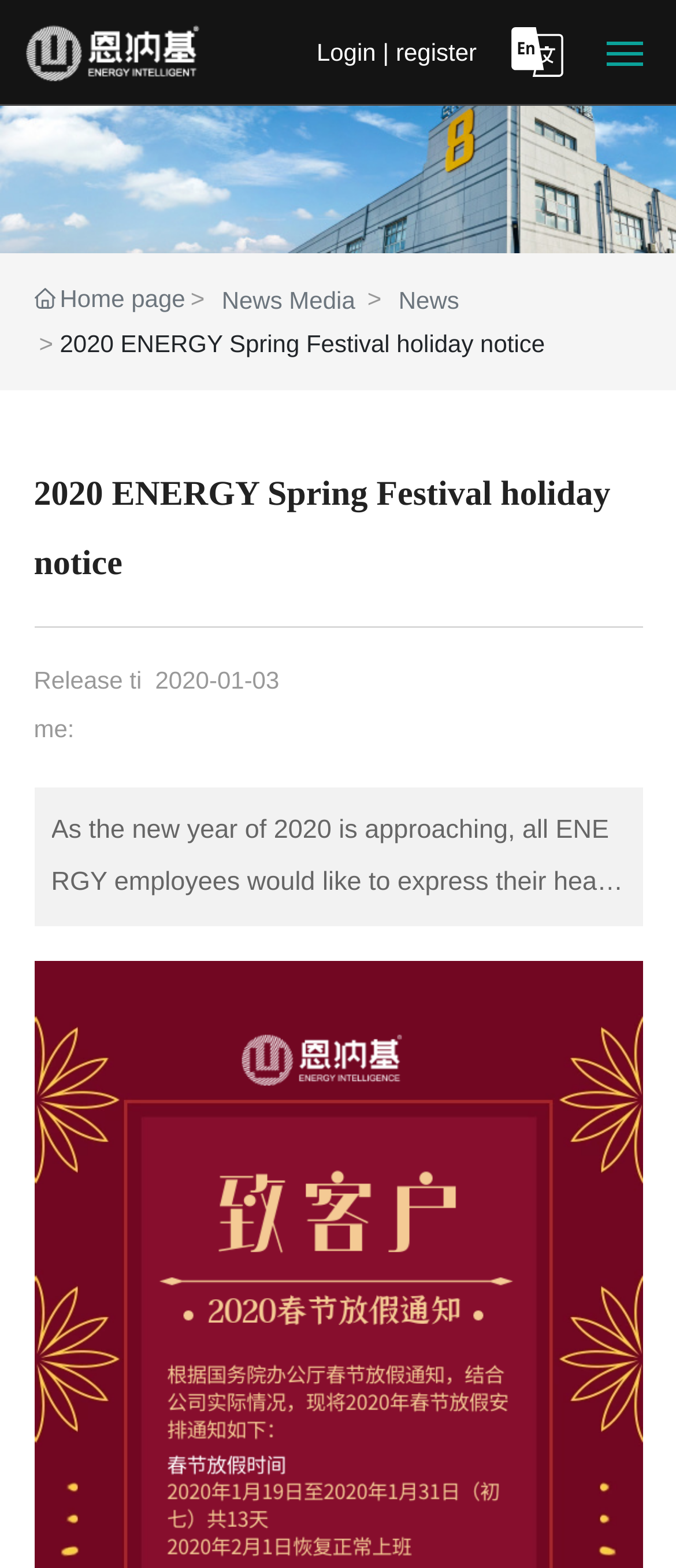Determine the bounding box coordinates of the clickable element to complete this instruction: "Read more about the author". Provide the coordinates in the format of four float numbers between 0 and 1, [left, top, right, bottom].

None